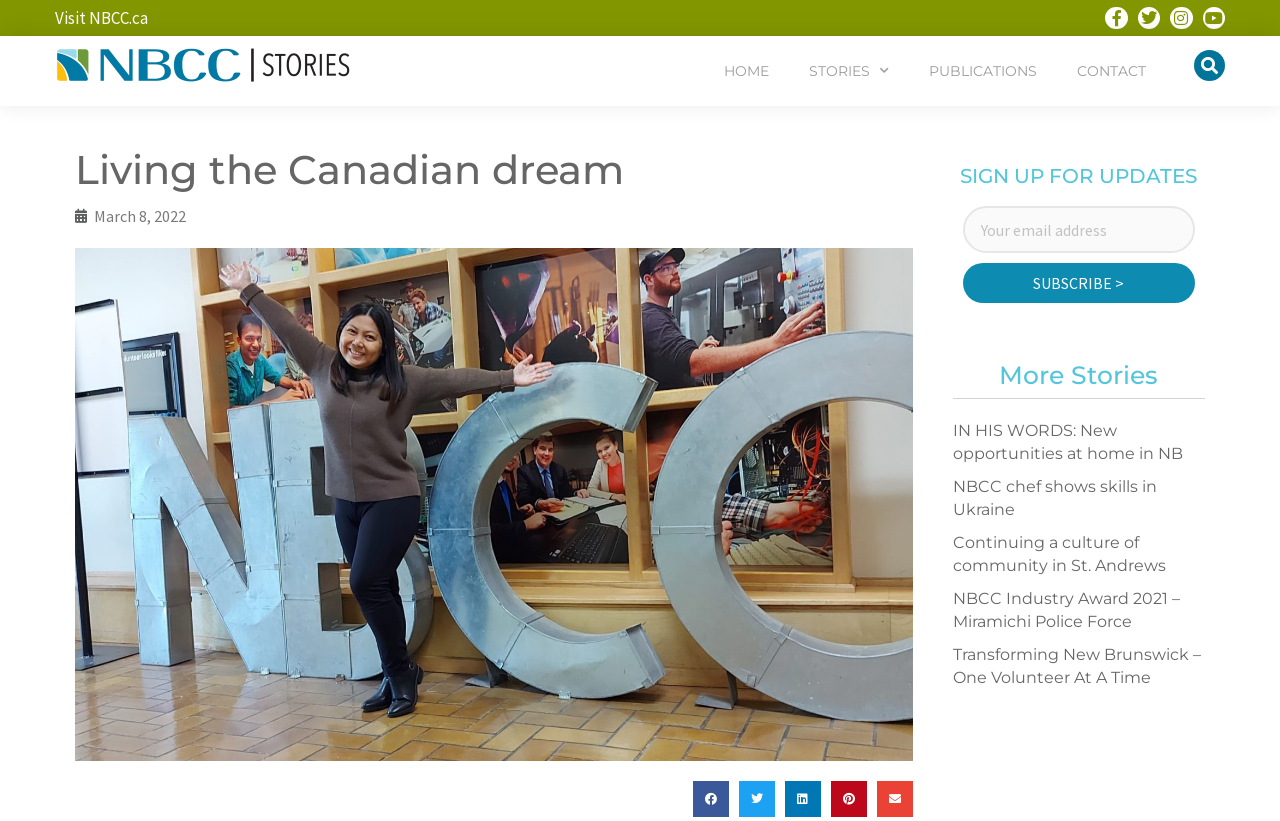Please locate the UI element described by "Subscribe >" and provide its bounding box coordinates.

[0.752, 0.321, 0.934, 0.37]